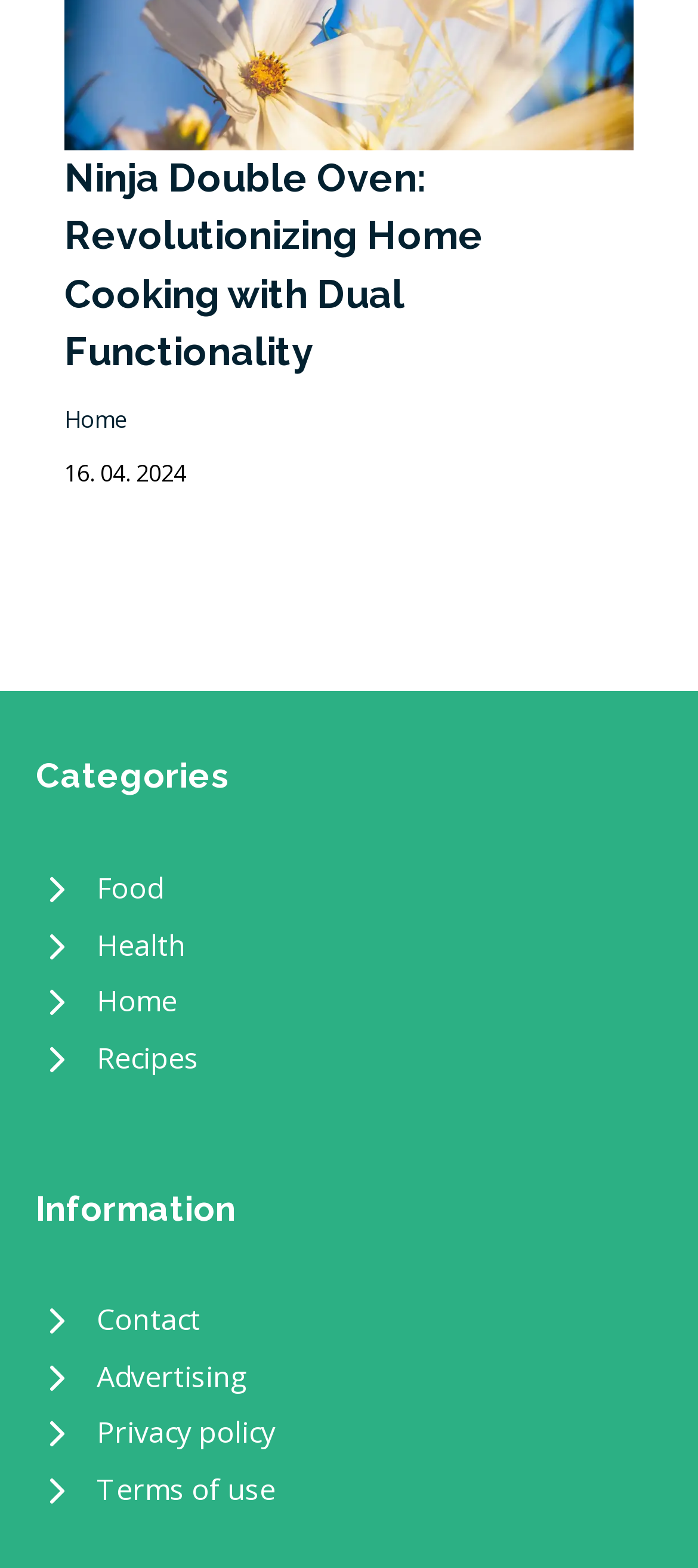Provide a thorough and detailed response to the question by examining the image: 
How many categories are listed?

The categories are listed under the heading 'Categories', and there are four link elements with the texts 'Food', 'Health', 'Home', and 'Recipes', which indicates that there are four categories.